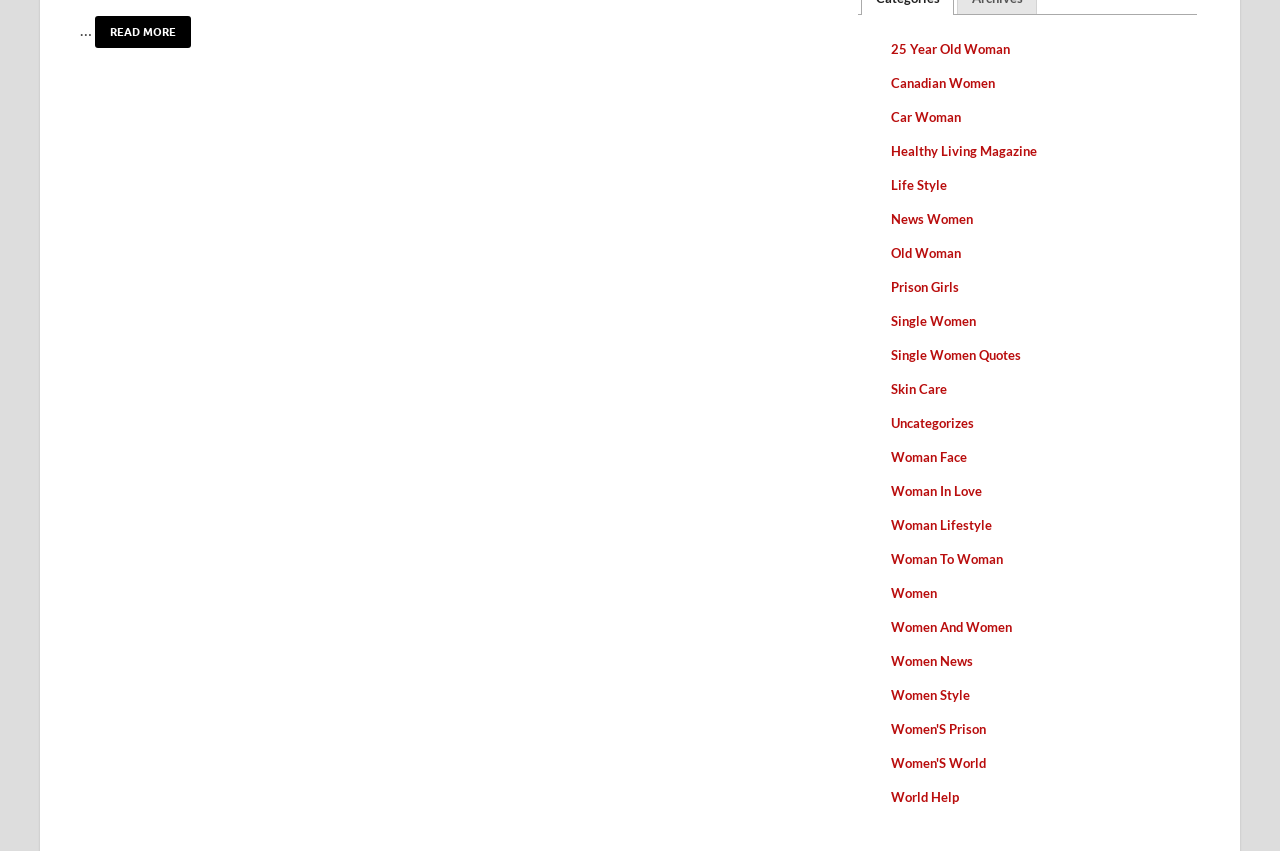Identify the bounding box coordinates for the UI element described as: "Uncategorizes".

[0.696, 0.488, 0.761, 0.506]